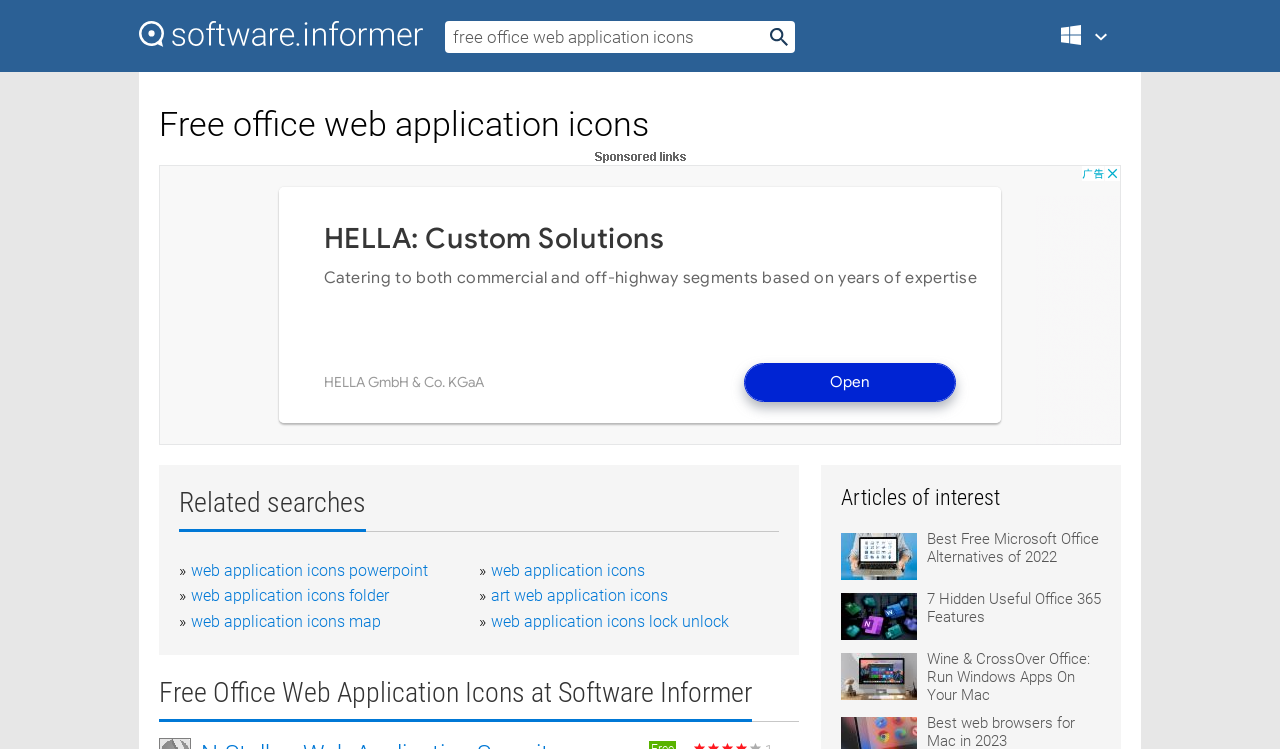Elaborate on the different components and information displayed on the webpage.

The webpage is about free office web application icons for download. At the top left, there is a link to "Software Informer" accompanied by an image with the same name. Next to it, there is a search textbox. On the right side of the top section, there is a button and a link to "Windows". 

Below the top section, there is a heading that reads "Free office web application icons". Underneath, there is an iframe containing an advertisement. 

On the left side of the page, there is a section with a heading "Related searches" followed by several links to related search terms, such as "web application icons powerpoint", "web application icons", and others.

On the right side of the page, there is a section with a heading "Free Office Web Application Icons" followed by a text "at Software Informer". Below it, there is a section with a heading "Articles of interest" followed by three links to articles, each accompanied by an image. The article titles are "Best Free Microsoft Office Alternatives of 2022", "7 Hidden Useful Office 365 Features", and "Wine & CrossOver Office: Run Windows Apps On Your Mac".